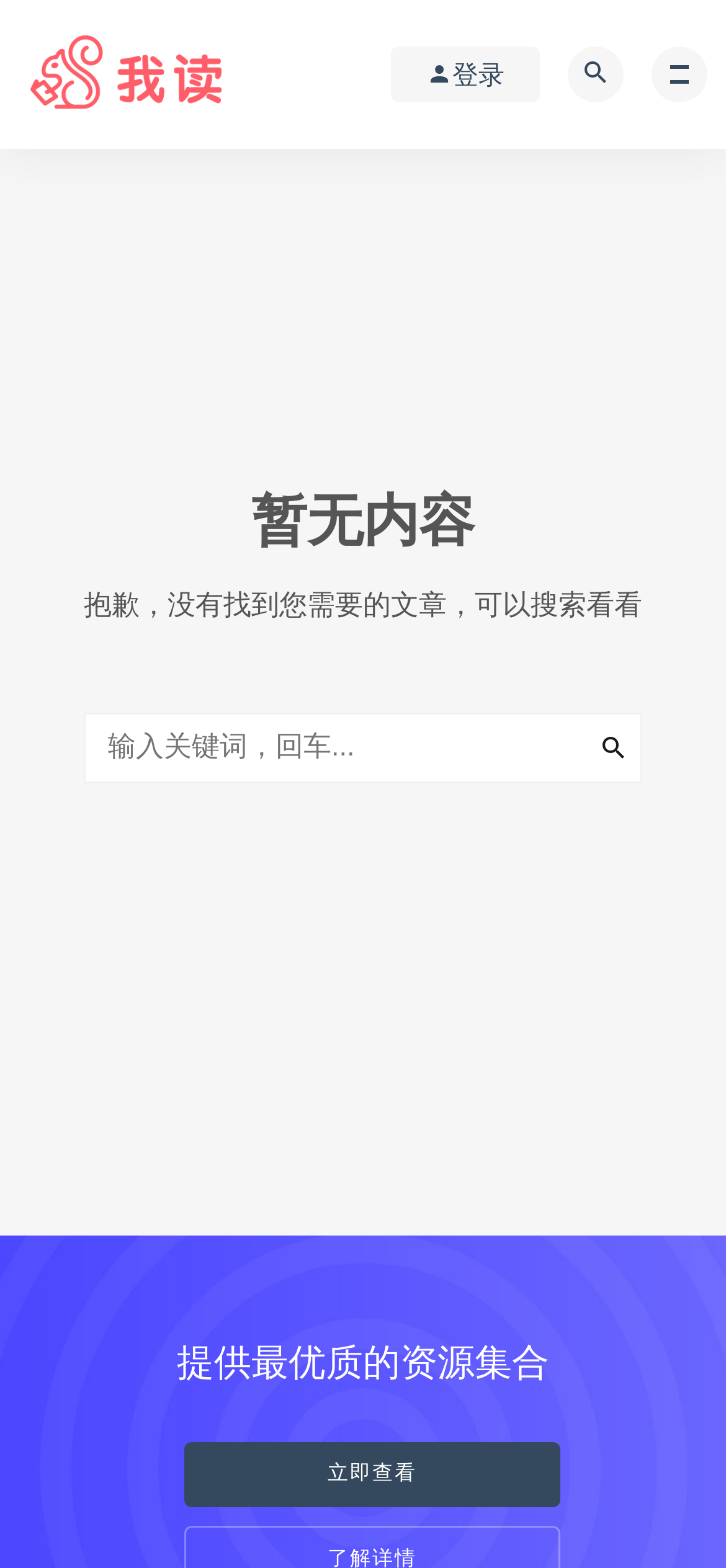Please answer the following query using a single word or phrase: 
What can be done to find the required article?

Search